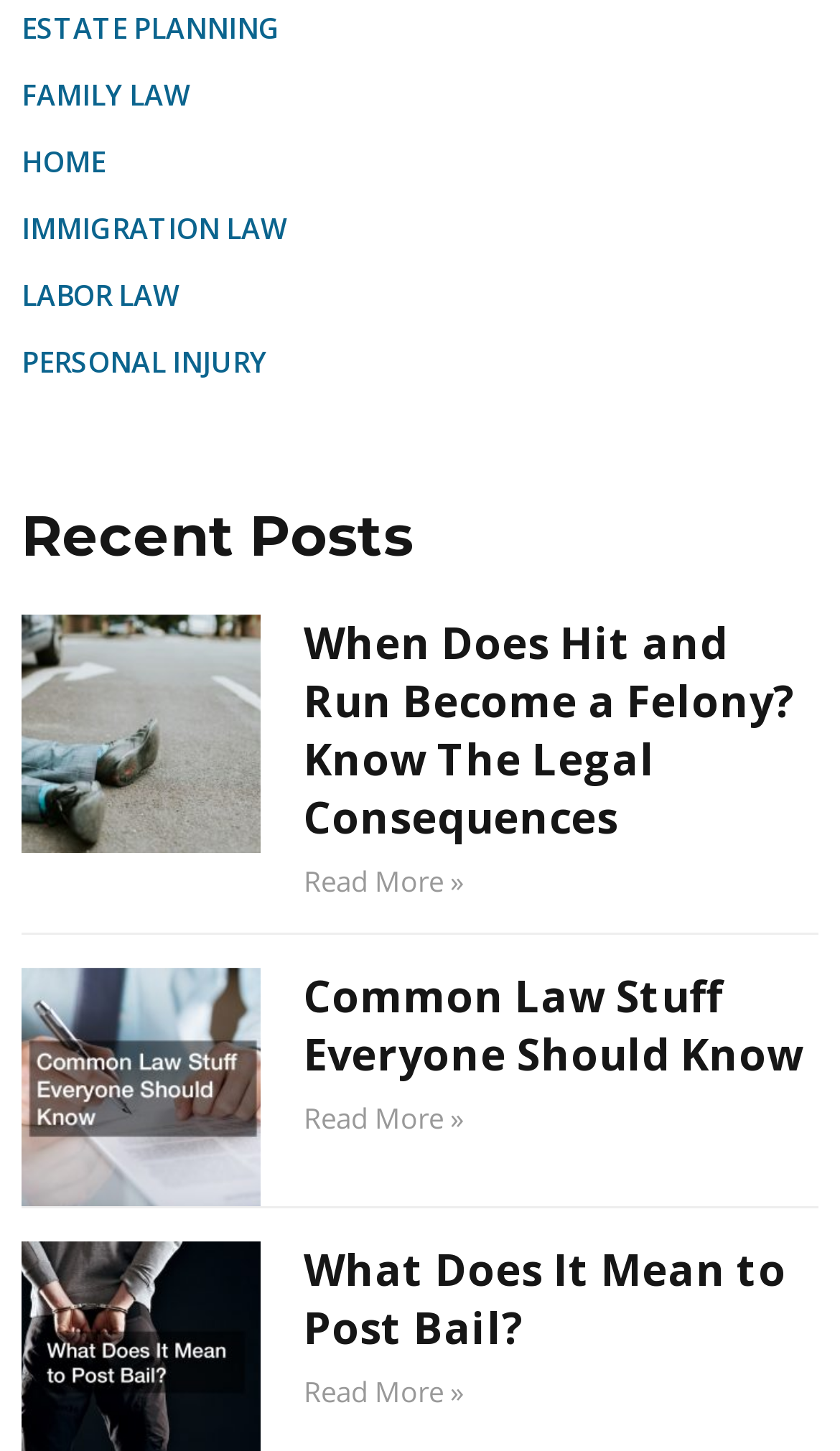Determine the bounding box coordinates of the target area to click to execute the following instruction: "Go to HOME."

[0.026, 0.098, 0.126, 0.125]